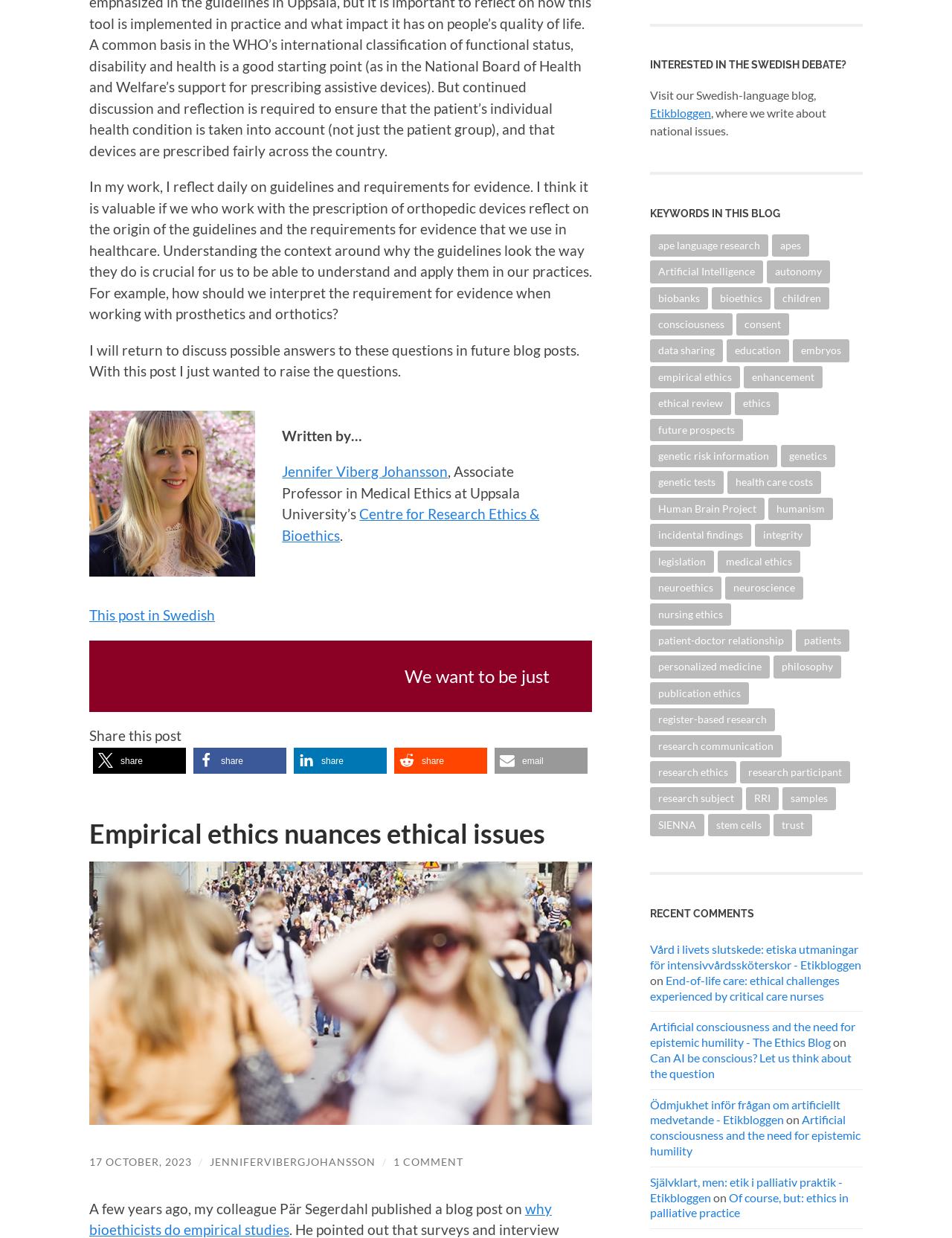Please find the bounding box coordinates of the element that must be clicked to perform the given instruction: "Visit the Swedish-language blog". The coordinates should be four float numbers from 0 to 1, i.e., [left, top, right, bottom].

[0.683, 0.085, 0.747, 0.097]